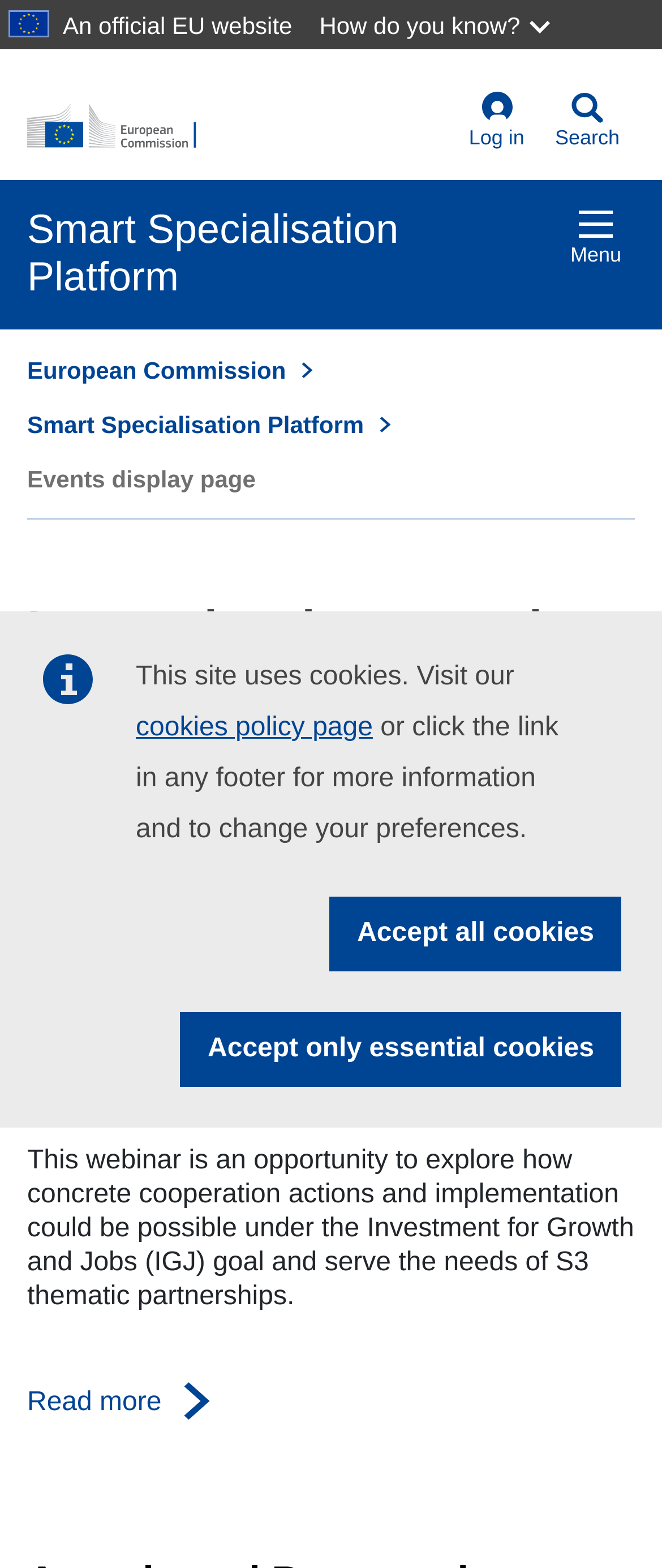When is the webinar taking place?
Please use the visual content to give a single word or phrase answer.

25 Nov 2020 to 25 Nov 2020